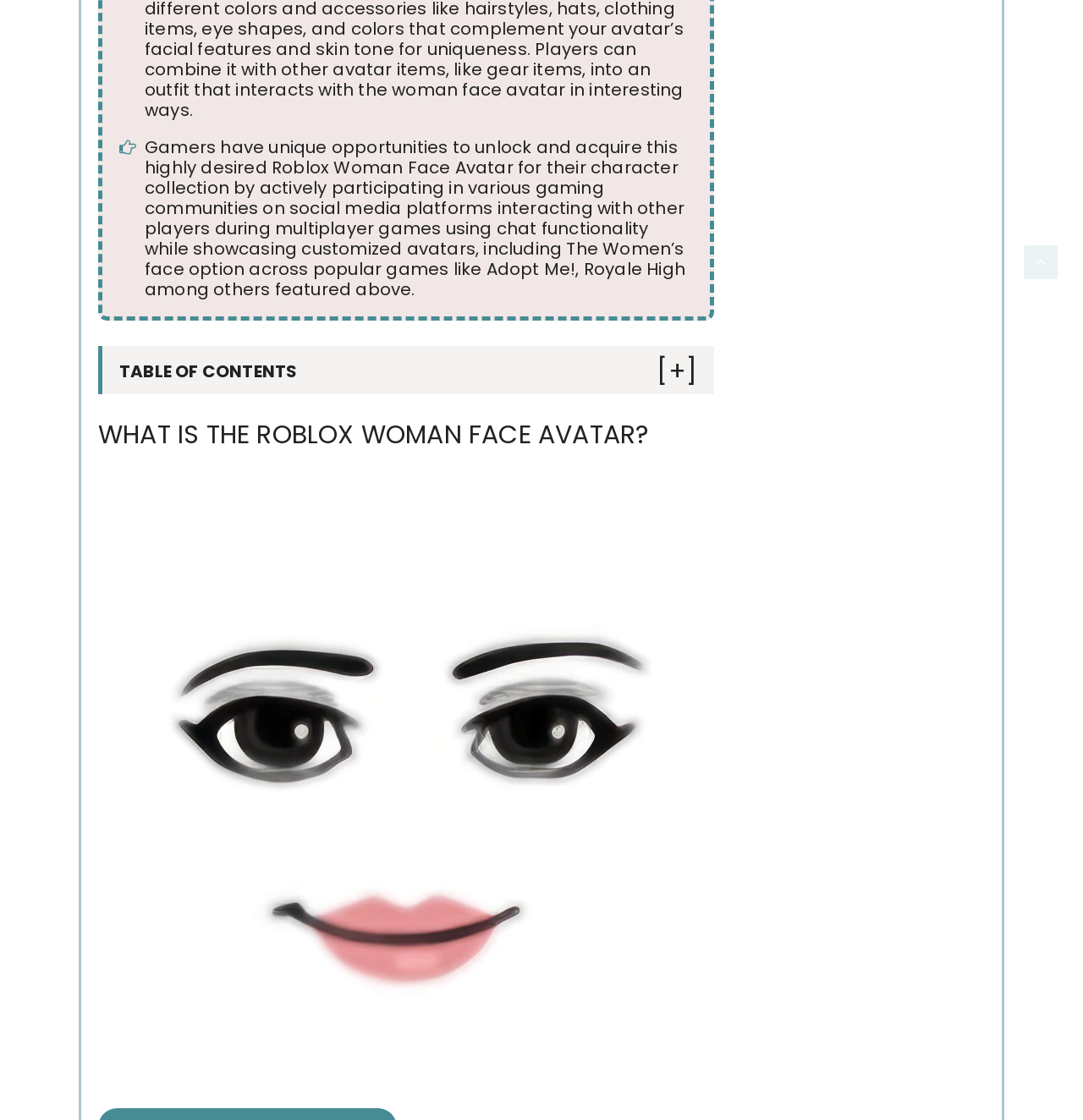Specify the bounding box coordinates for the region that must be clicked to perform the given instruction: "Read the article 'Popular Roblox Games Featuring The Woman Face Avatar'".

[0.135, 0.61, 0.565, 0.625]